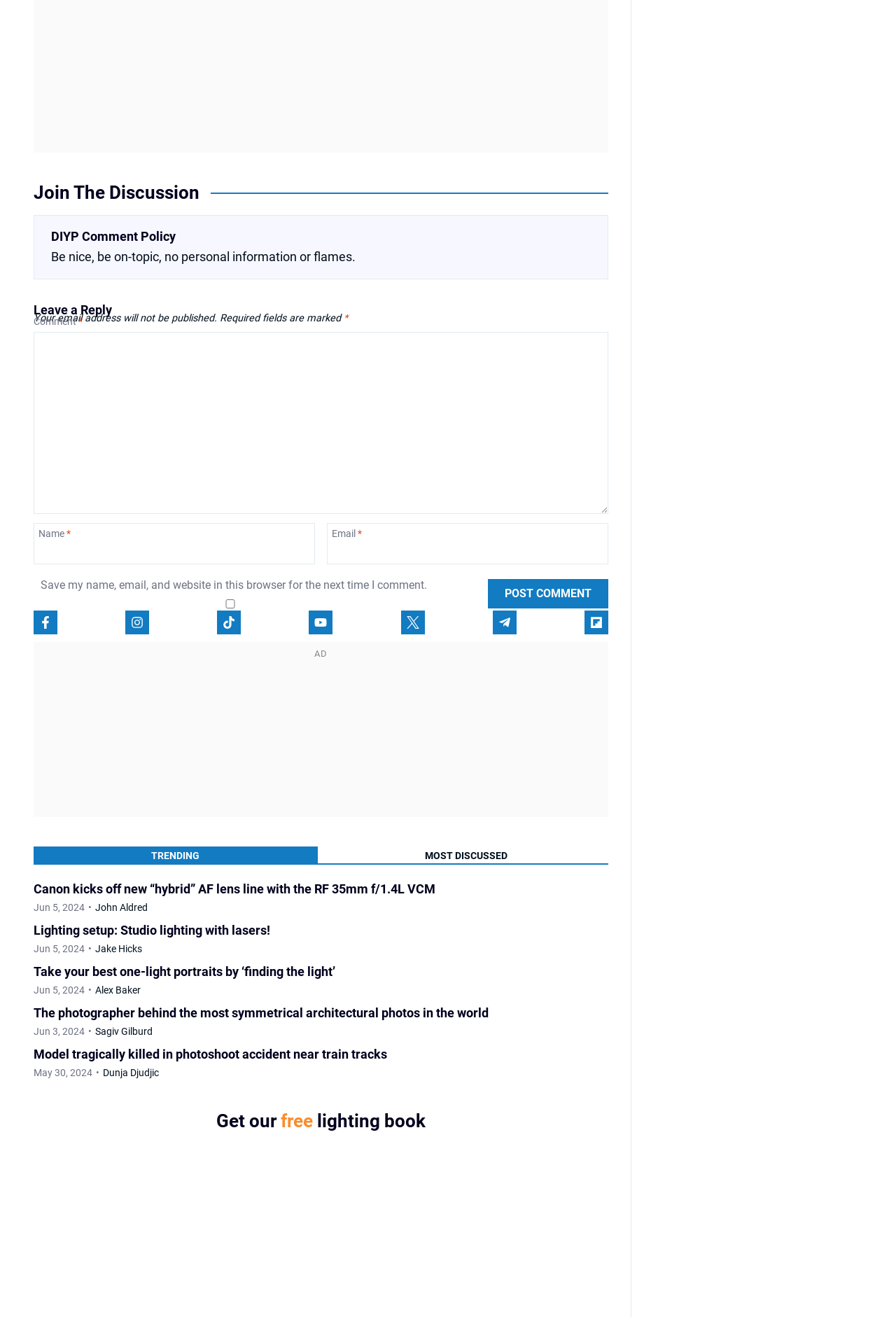Determine the bounding box coordinates for the area that should be clicked to carry out the following instruction: "Click the Post Comment button".

[0.545, 0.44, 0.679, 0.462]